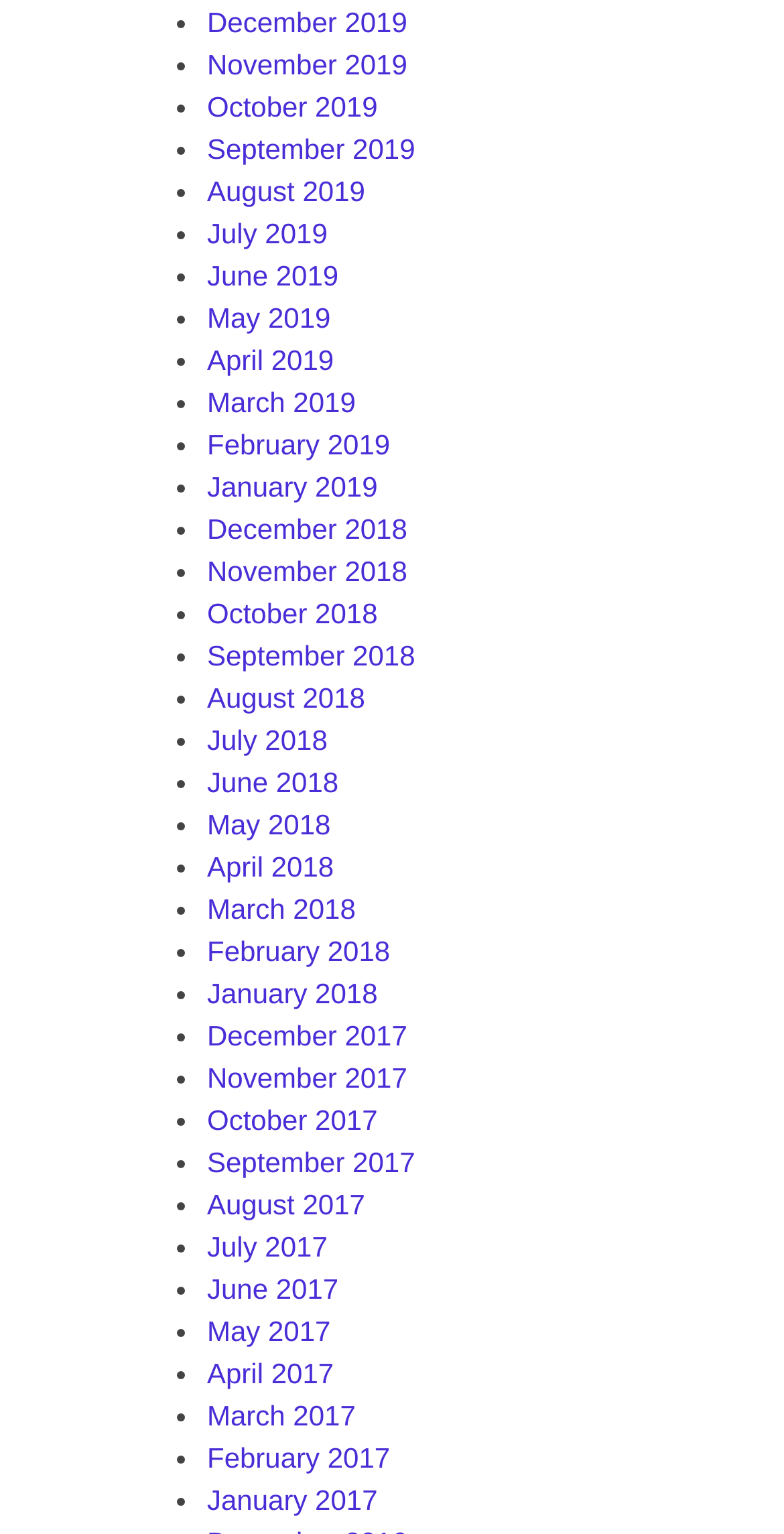How many links are there per year?
Respond to the question with a single word or phrase according to the image.

12